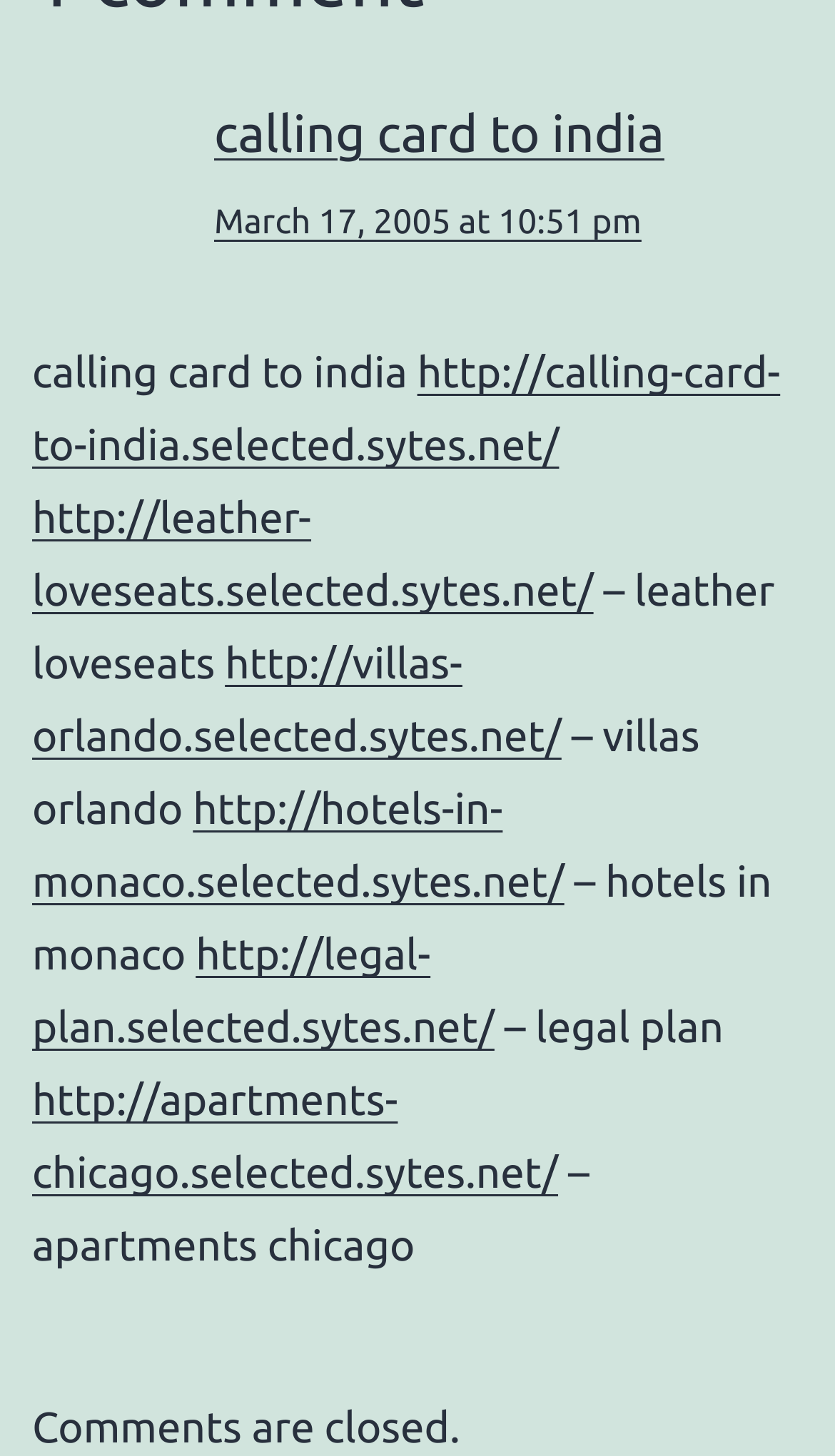Identify the bounding box coordinates of the clickable region necessary to fulfill the following instruction: "Click the 'Show details' link". The bounding box coordinates should be four float numbers between 0 and 1, i.e., [left, top, right, bottom].

None